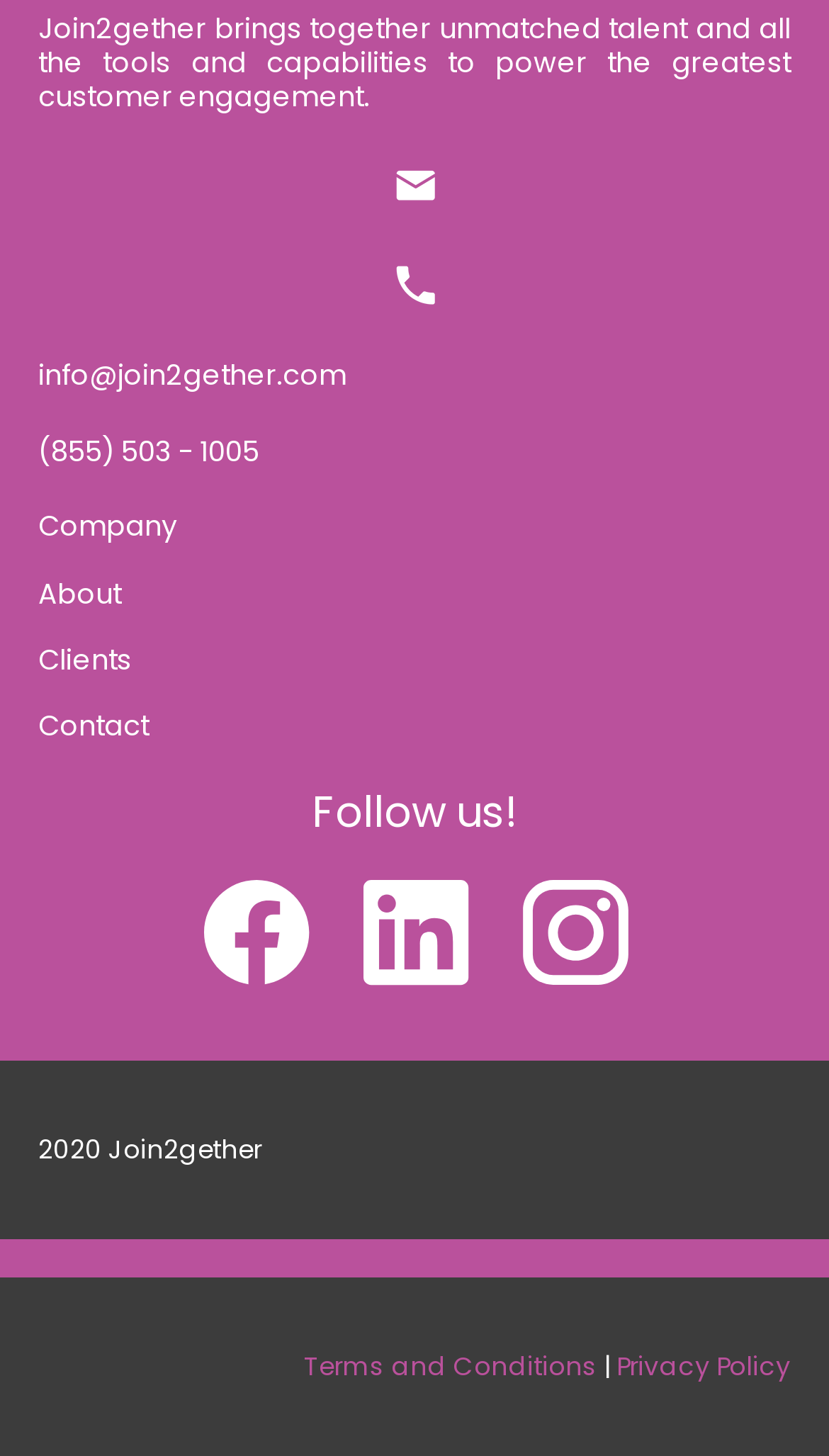Extract the bounding box coordinates of the UI element described: "Terms and Conditions". Provide the coordinates in the format [left, top, right, bottom] with values ranging from 0 to 1.

[0.367, 0.925, 0.721, 0.95]